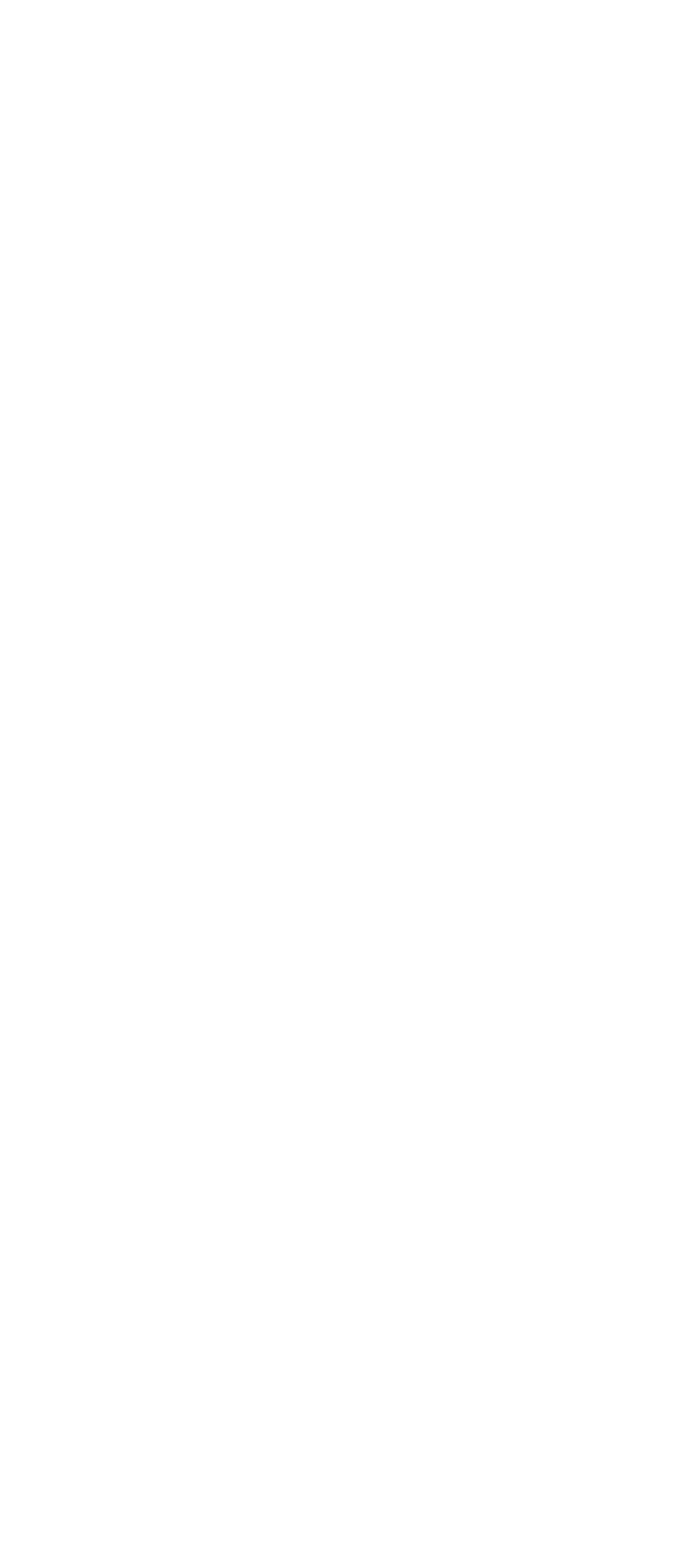Locate the bounding box coordinates of the element's region that should be clicked to carry out the following instruction: "View author profile". The coordinates need to be four float numbers between 0 and 1, i.e., [left, top, right, bottom].

None